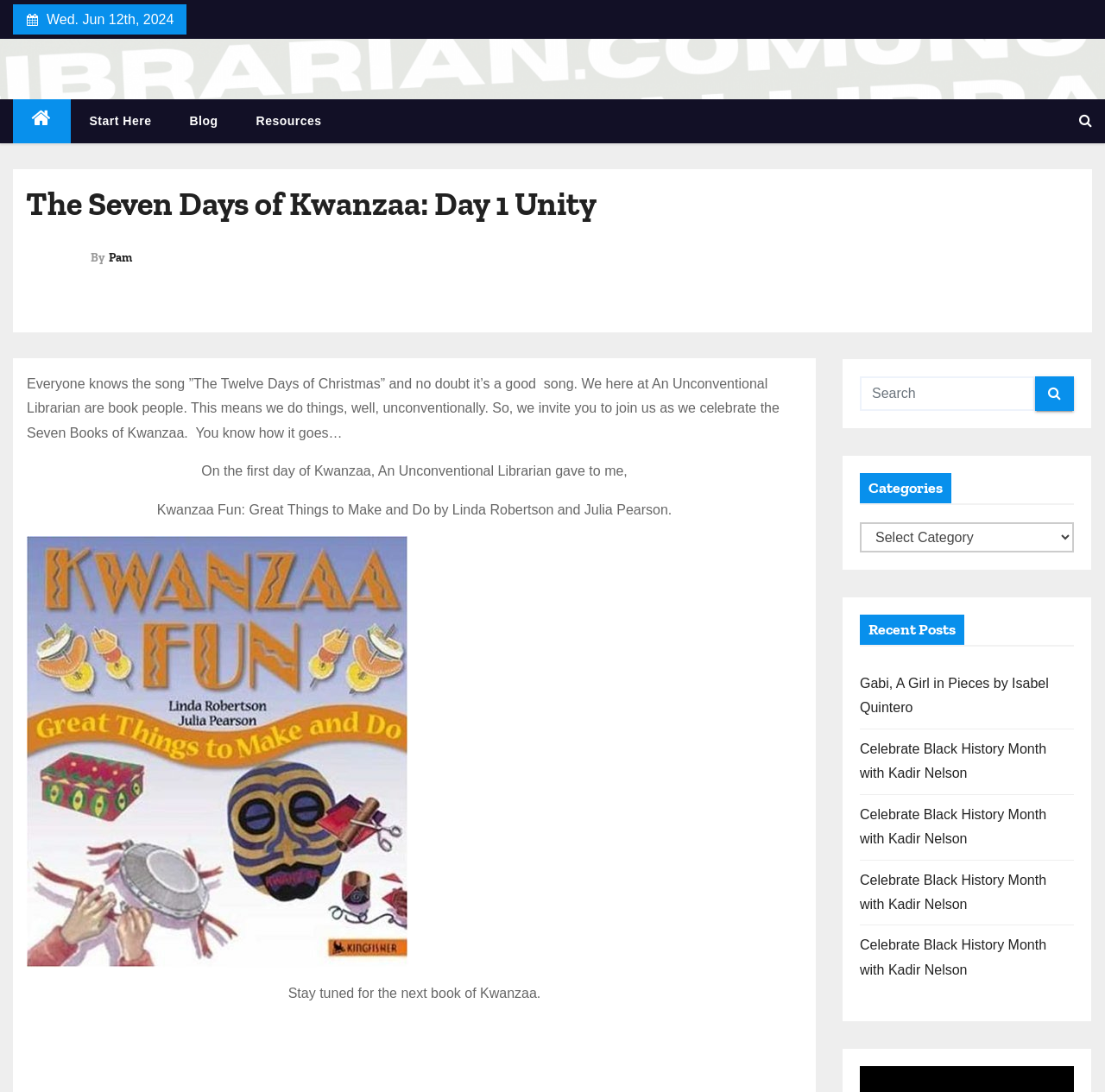Based on the element description, predict the bounding box coordinates (top-left x, top-left y, bottom-right x, bottom-right y) for the UI element in the screenshot: name="s" placeholder="Search"

[0.778, 0.344, 0.937, 0.376]